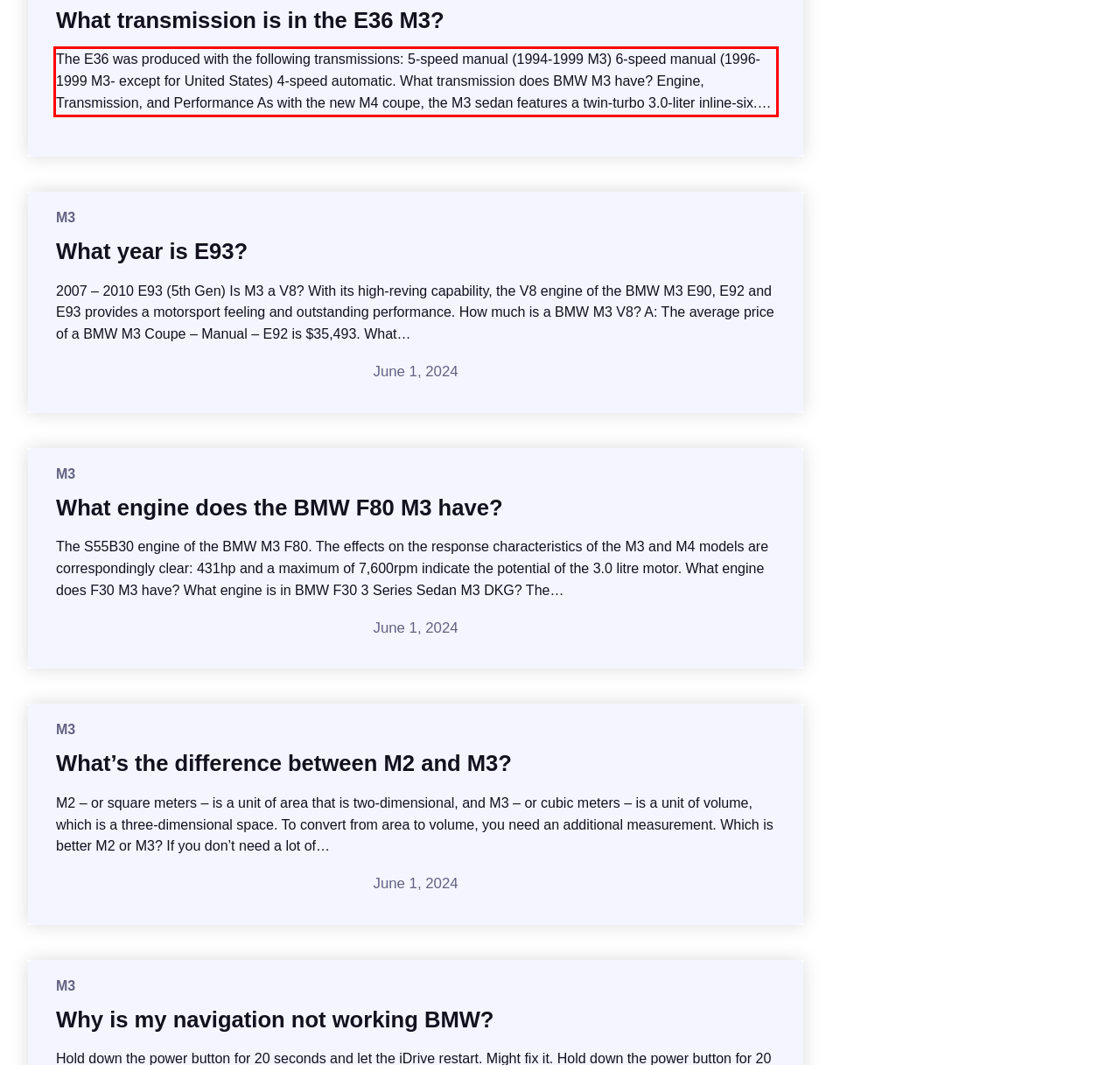Inspect the webpage screenshot that has a red bounding box and use OCR technology to read and display the text inside the red bounding box.

The E36 was produced with the following transmissions: 5-speed manual (1994-1999 M3) 6-speed manual (1996-1999 M3- except for United States) 4-speed automatic. What transmission does BMW M3 have? Engine, Transmission, and Performance As with the new M4 coupe, the M3 sedan features a twin-turbo 3.0-liter inline-six. The normal version sends 473 horsepower and 406 pound-feet…